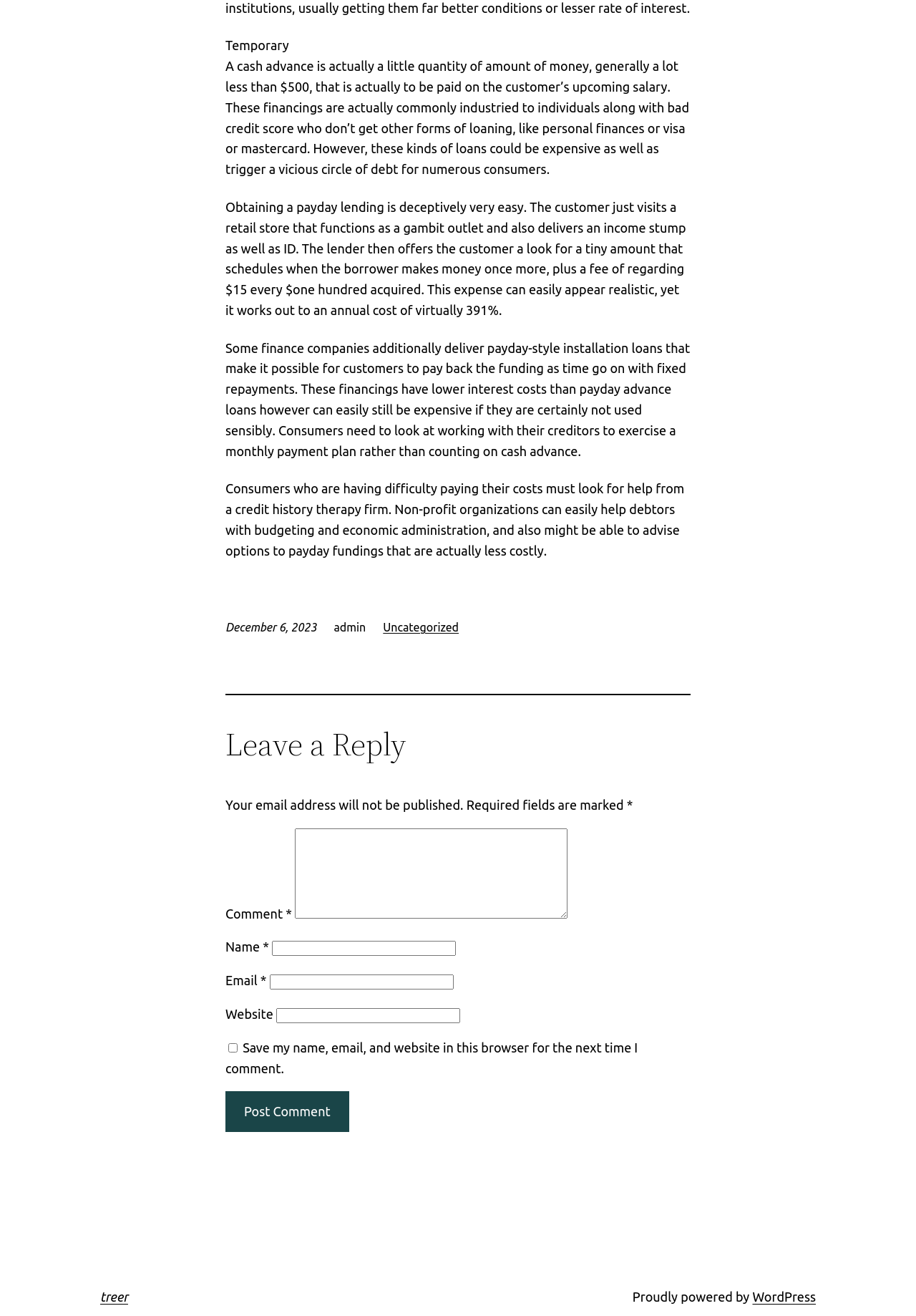Show the bounding box coordinates of the region that should be clicked to follow the instruction: "Follow The Daily Notes on Facebook."

None